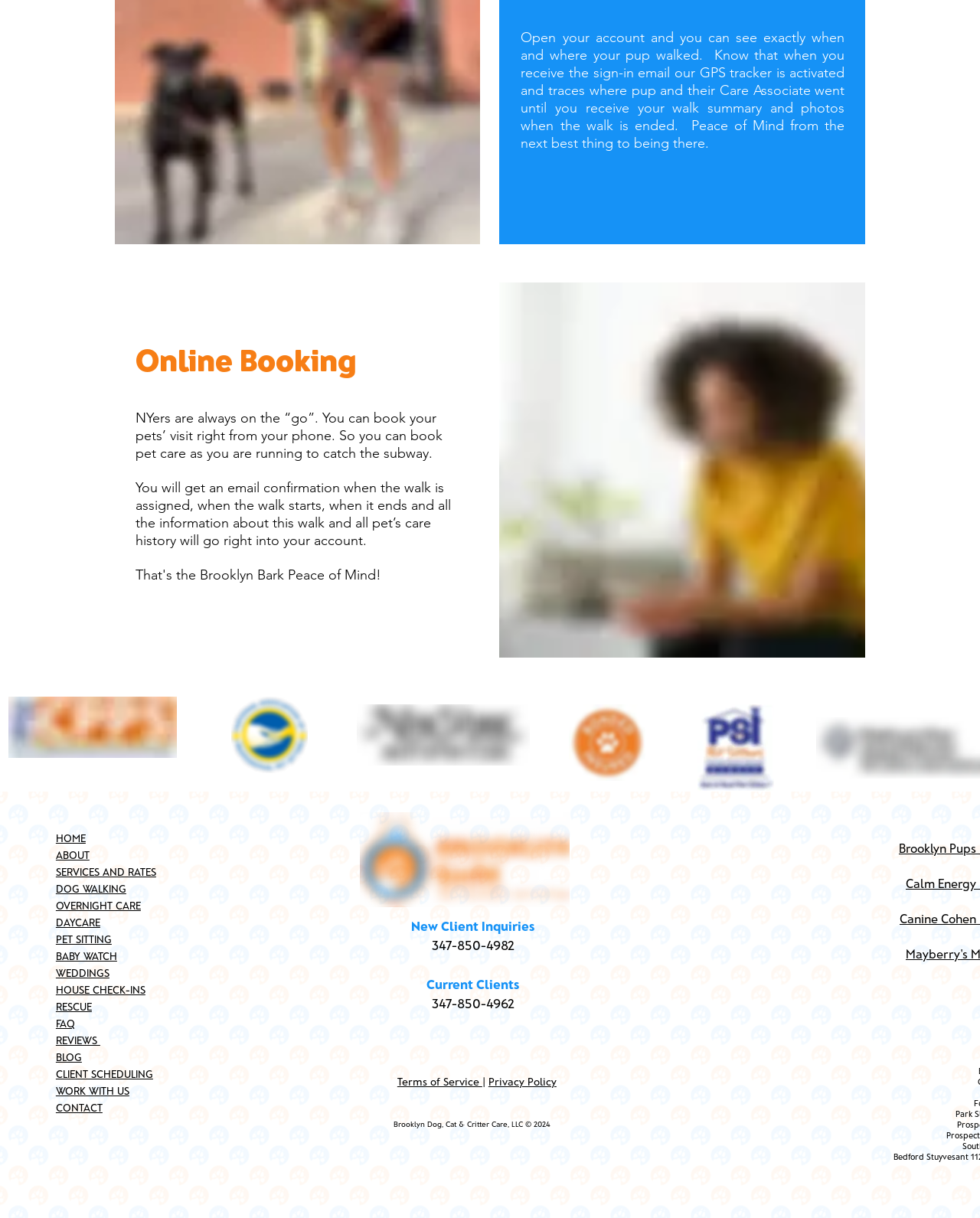Please determine the bounding box coordinates for the UI element described as: "FAQ".

[0.057, 0.835, 0.076, 0.845]